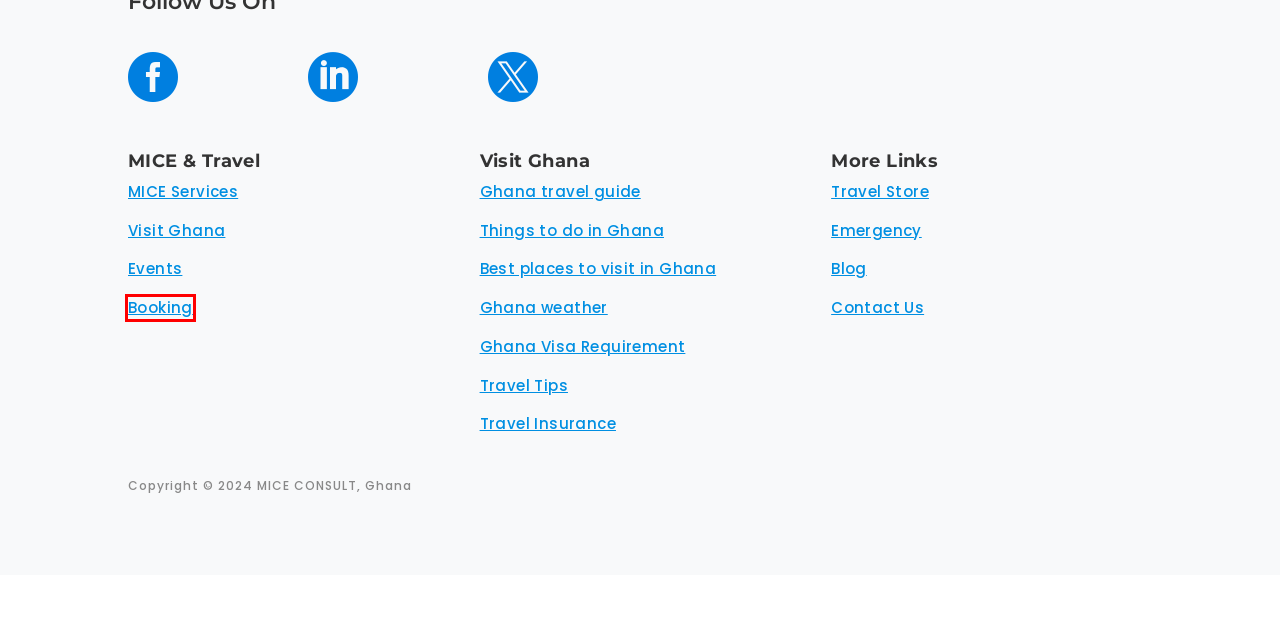You have a screenshot of a webpage with a red rectangle bounding box around a UI element. Choose the best description that matches the new page after clicking the element within the bounding box. The candidate descriptions are:
A. Miafrica travel shop
B. Ghana Events - MICE Ghana
C. Plan a Trip - MICE Ghana
D. Contact - MICE Ghana
E. Travel Information - MICE Ghana
F. Best online travel booking website in Ghana.
G. Insurance - MICE Ghana
H. MICE Services - MICE Ghana

F